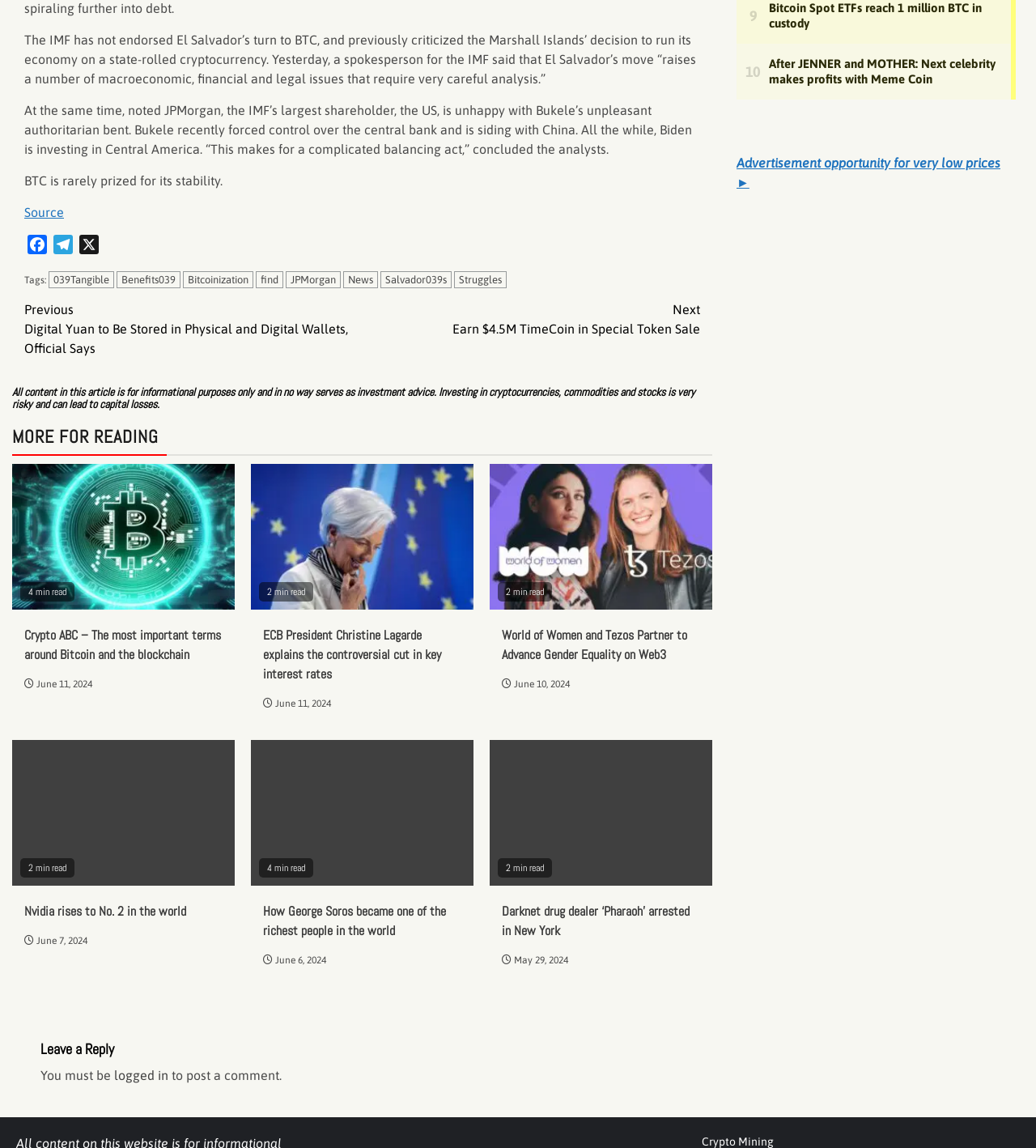Please specify the bounding box coordinates of the clickable region necessary for completing the following instruction: "Click on the 'Continue Reading' button". The coordinates must consist of four float numbers between 0 and 1, i.e., [left, top, right, bottom].

[0.023, 0.254, 0.676, 0.319]